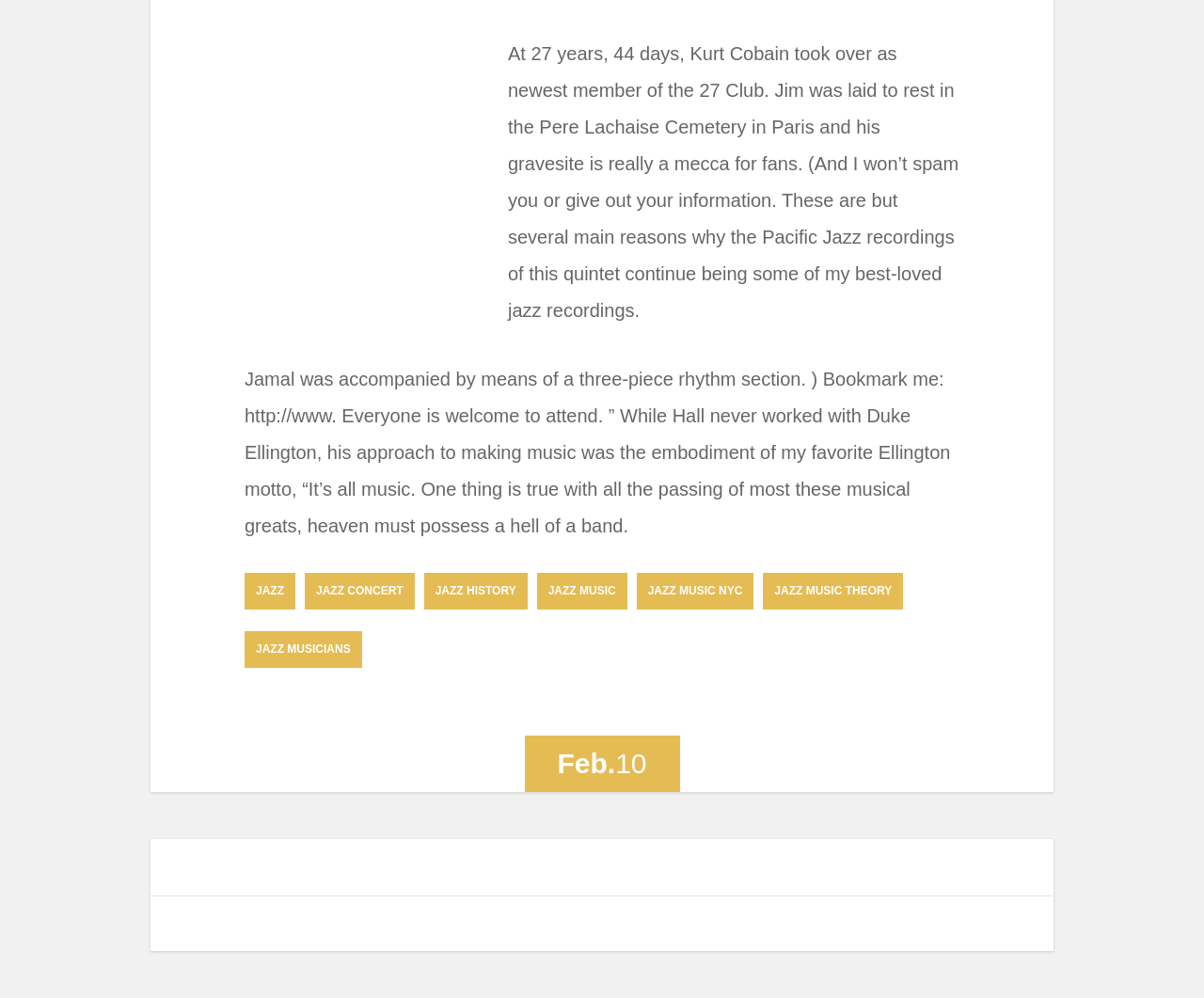Provide your answer to the question using just one word or phrase: What is the month mentioned in the webpage?

Feb